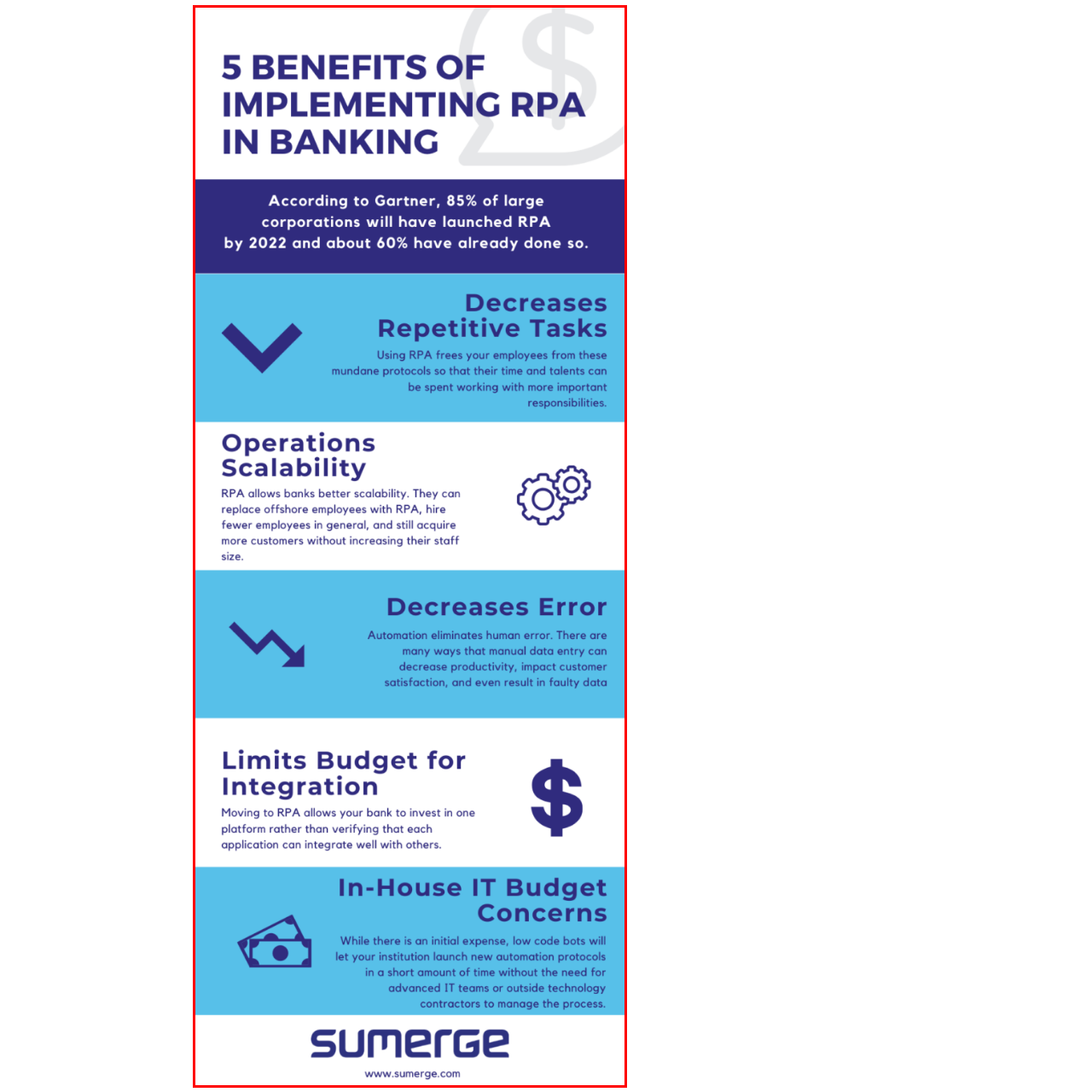Direct your attention to the part of the image marked by the red boundary and give a detailed response to the following question, drawing from the image: What is the purpose of low-code bots in RPA?

The infographic states that low-code bots can launch new automation processes quickly, thus reducing reliance on extensive IT resources and addressing in-house IT budget concerns.